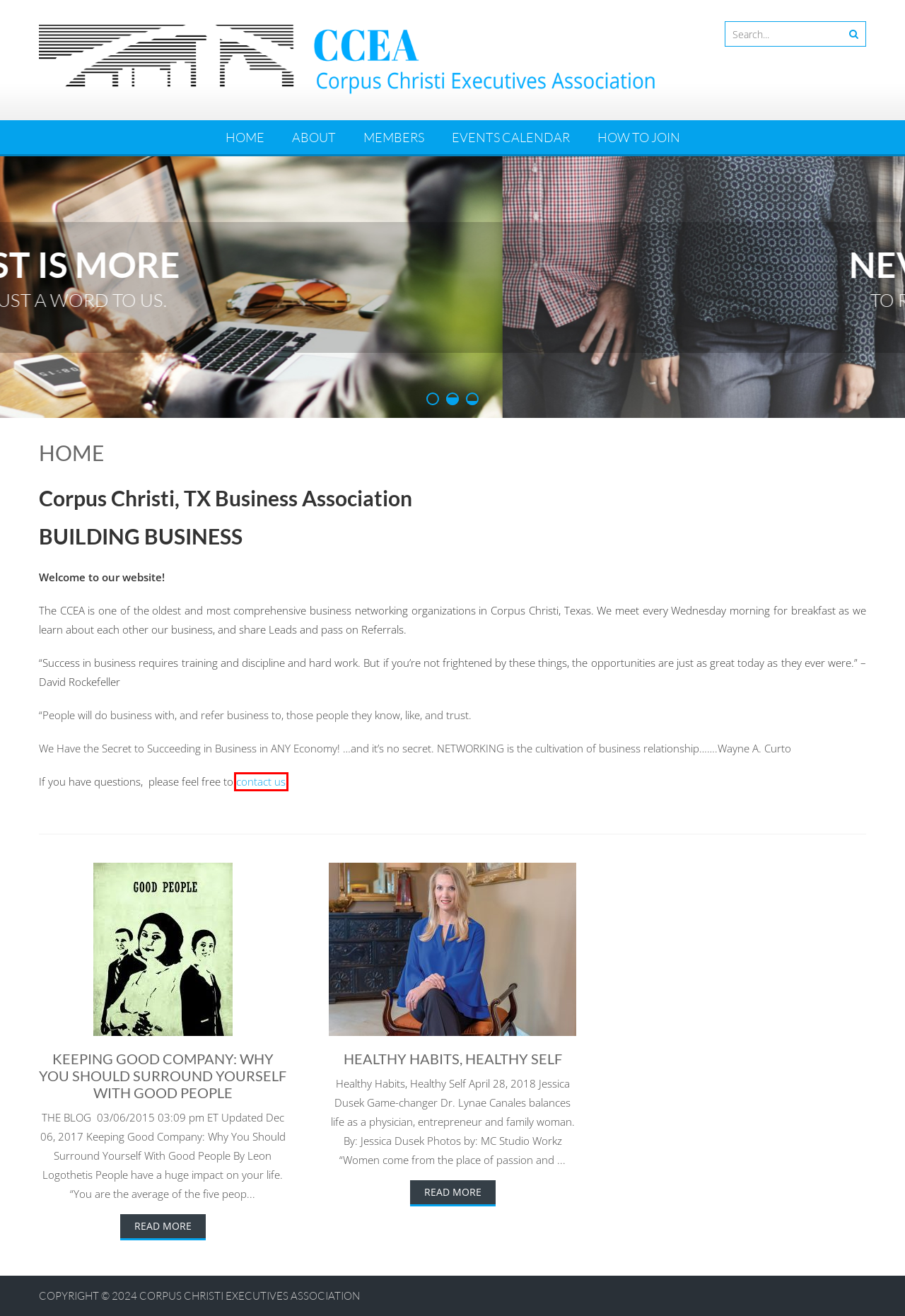Using the screenshot of a webpage with a red bounding box, pick the webpage description that most accurately represents the new webpage after the element inside the red box is clicked. Here are the candidates:
A. Contact Us – CCEA
B. About – CCEA
C. Keeping Good Company: Why You Should Surround Yourself With Good People – CCEA
D. Events Calendar – CCEA
E. Members – CCEA
F. Healthy Habits, Healthy Self – CCEA
G. How To Join – CCEA
H. Home – CCEA

A